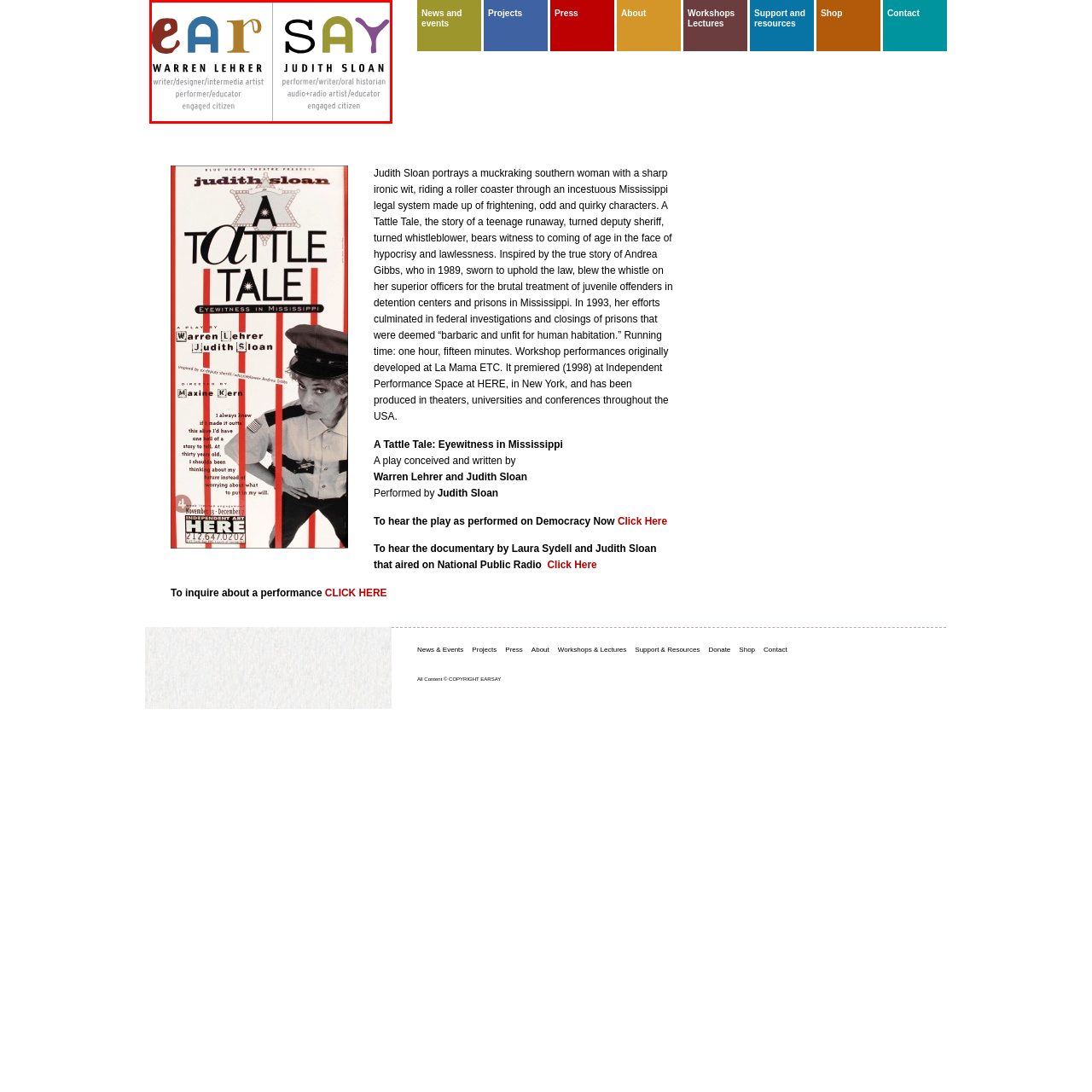Check the content in the red bounding box and reply to the question using a single word or phrase:
What is Judith Sloan's role besides being a performer?

Writer, oral historian, etc.